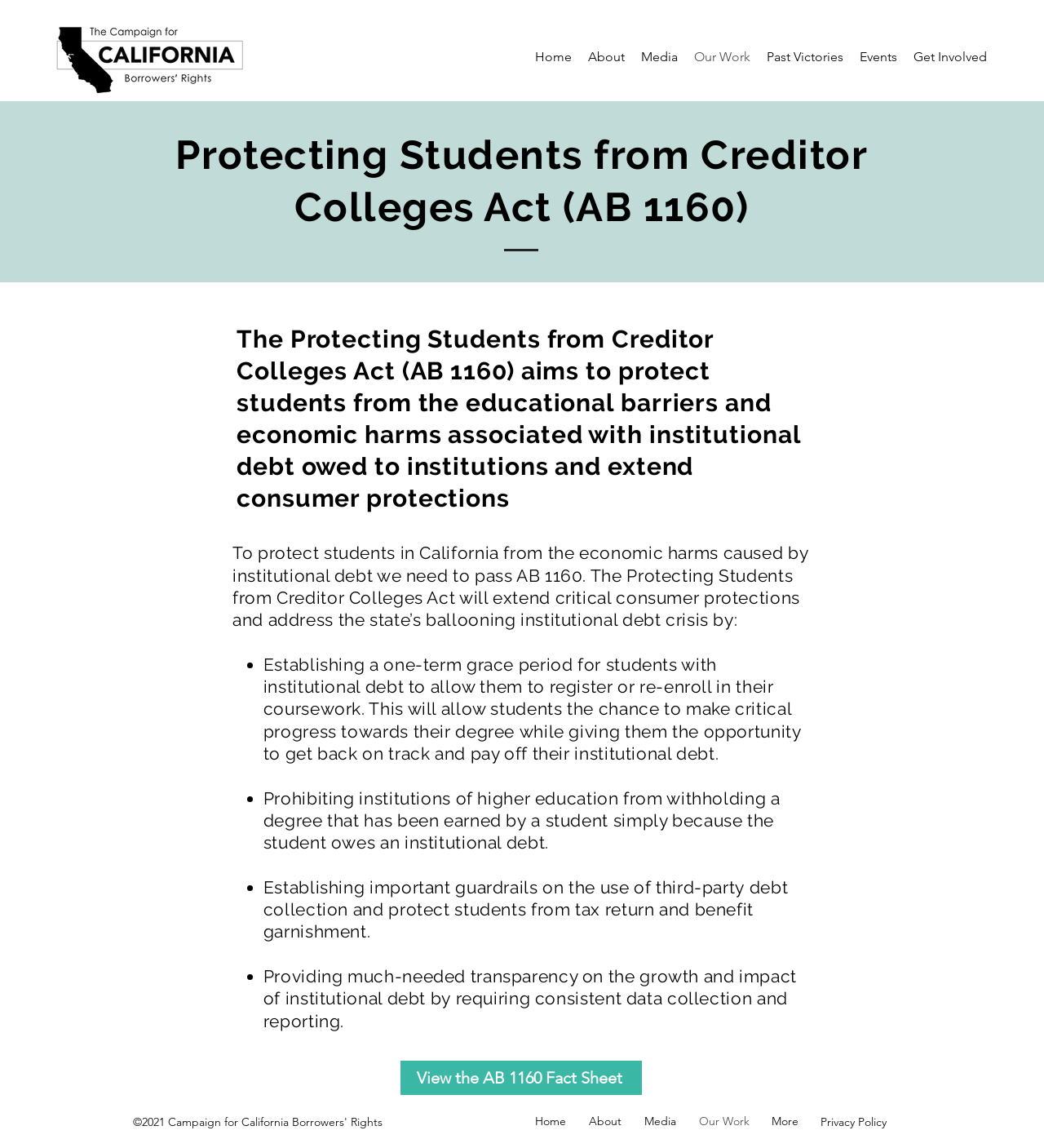Using the element description: "Our Work", determine the bounding box coordinates for the specified UI element. The coordinates should be four float numbers between 0 and 1, [left, top, right, bottom].

[0.657, 0.039, 0.727, 0.06]